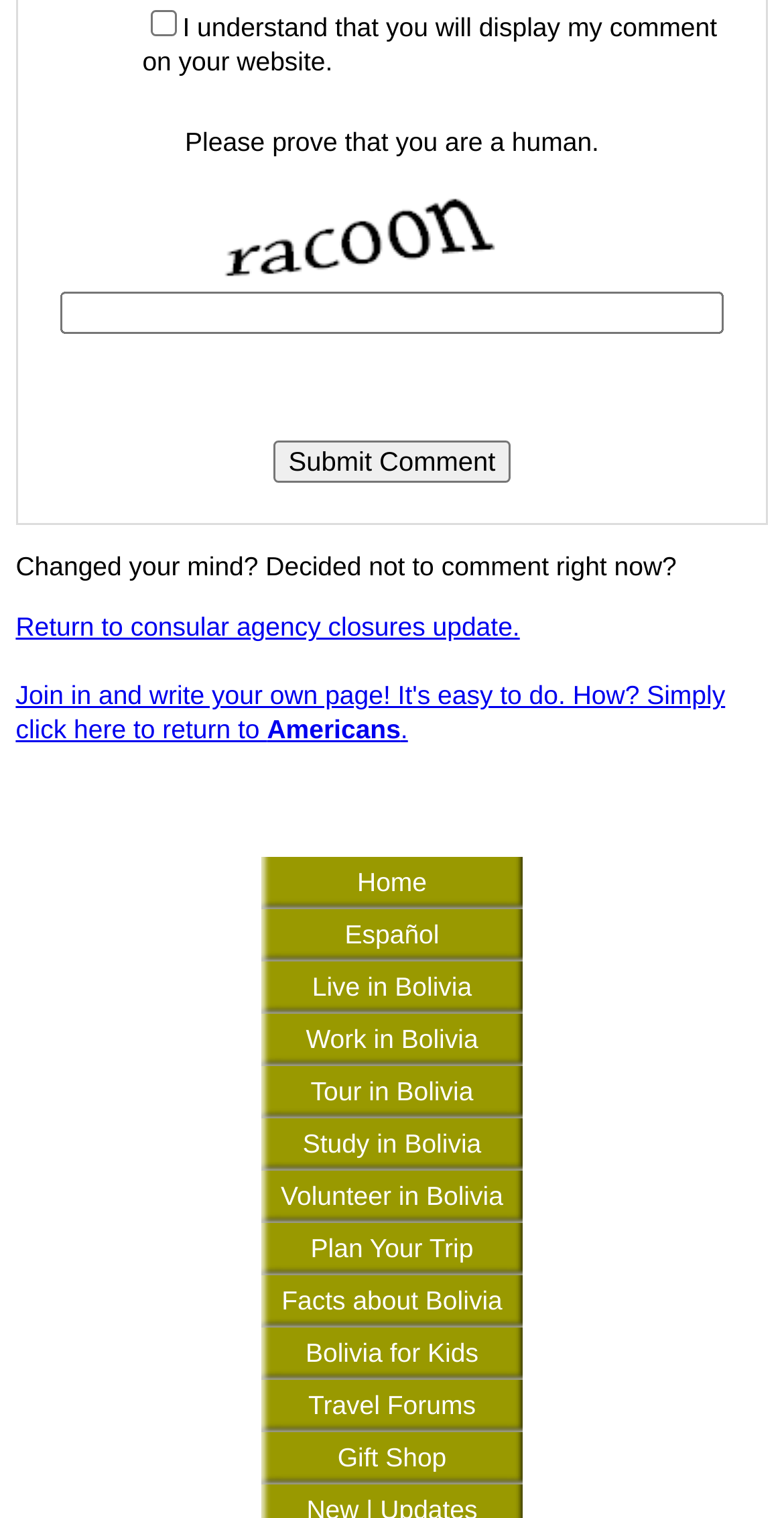Locate the bounding box coordinates of the clickable region to complete the following instruction: "learn about palanca."

None